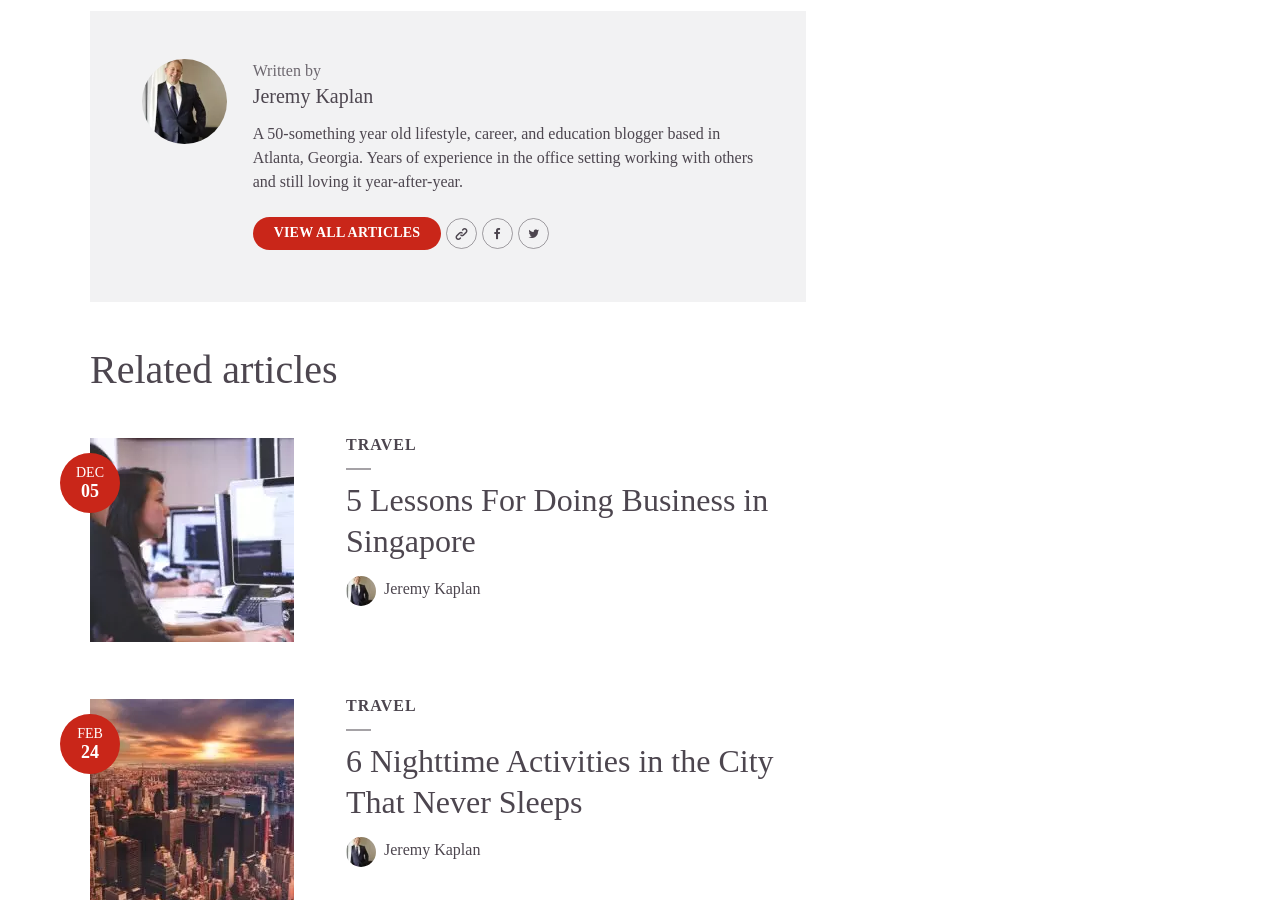Locate the bounding box coordinates of the UI element described by: "parent_node: Written by". The bounding box coordinates should consist of four float numbers between 0 and 1, i.e., [left, top, right, bottom].

[0.377, 0.242, 0.401, 0.277]